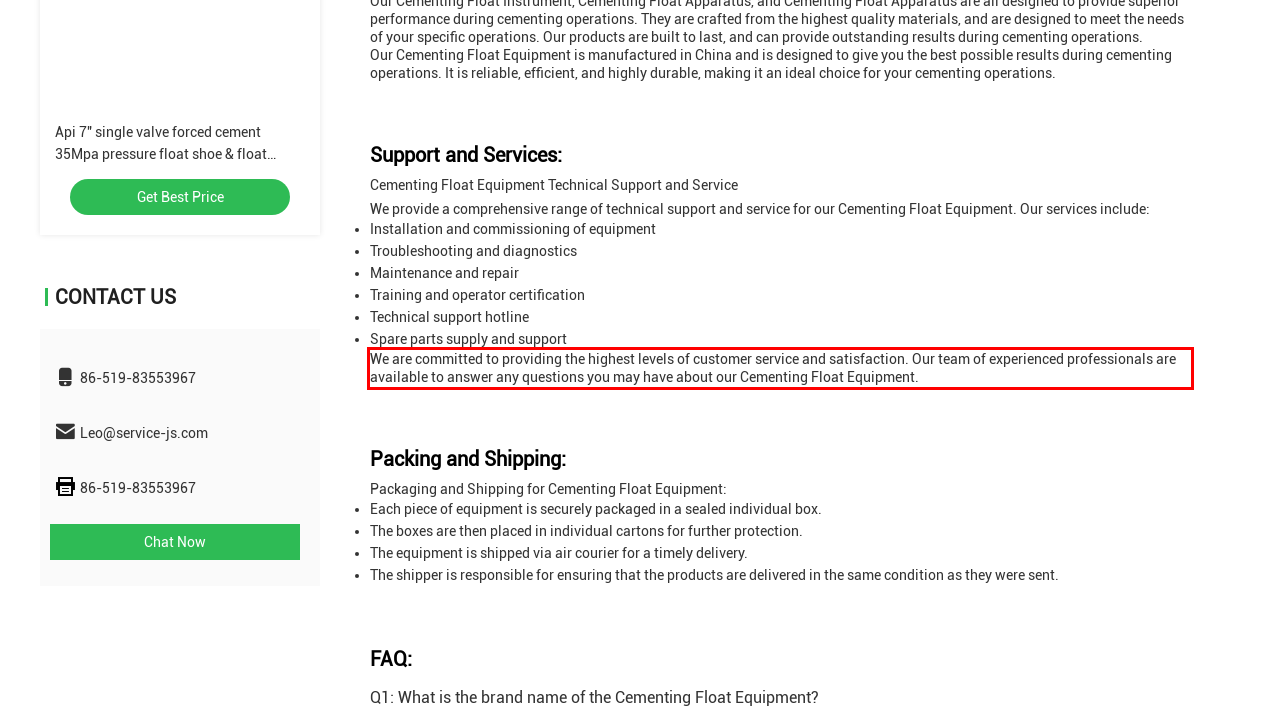Please look at the screenshot provided and find the red bounding box. Extract the text content contained within this bounding box.

We are committed to providing the highest levels of customer service and satisfaction. Our team of experienced professionals are available to answer any questions you may have about our Cementing Float Equipment.